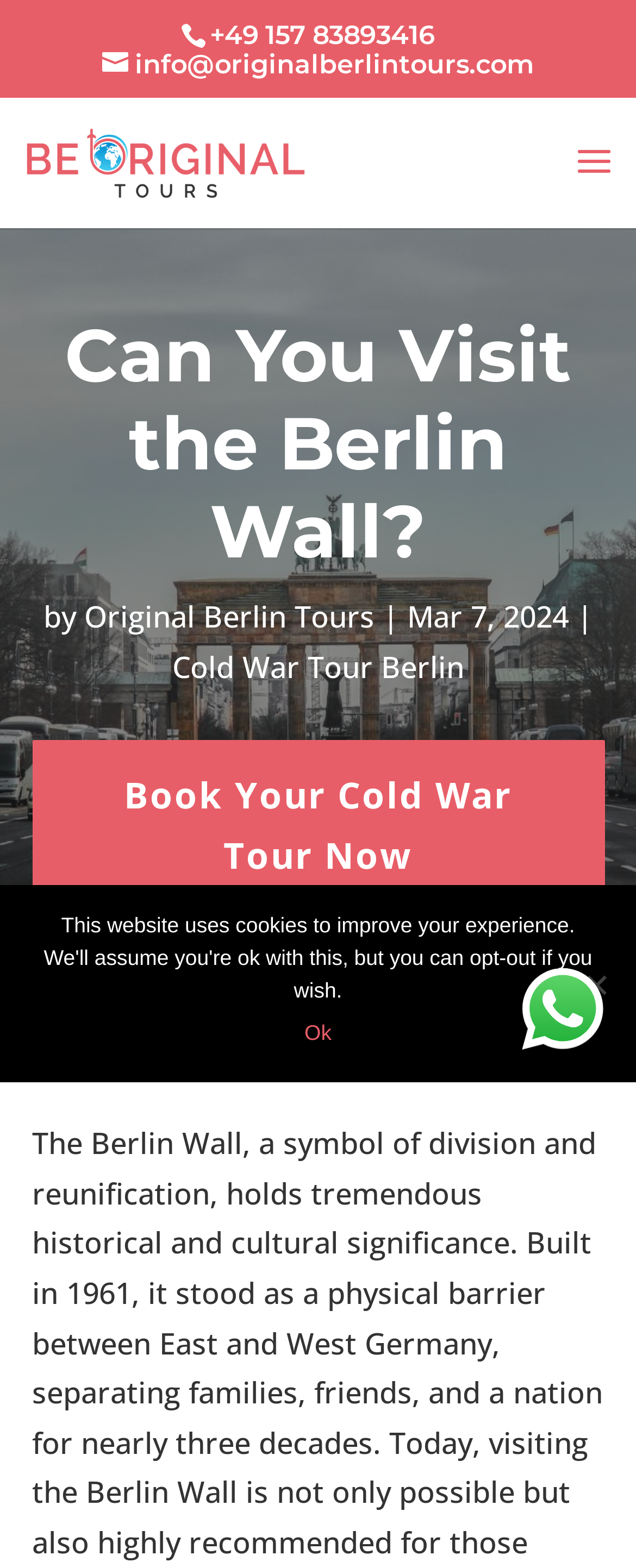Determine the main heading of the webpage and generate its text.

Can You Visit the Berlin Wall?